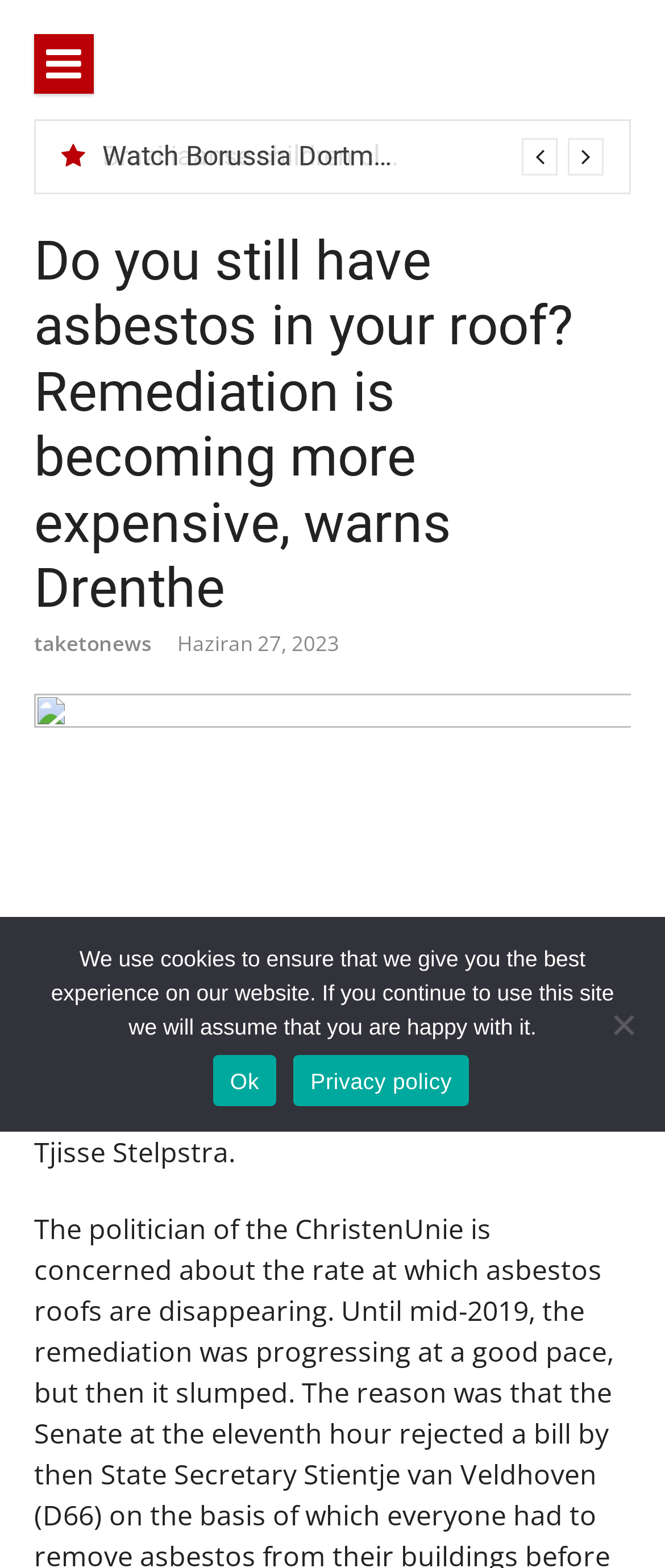Calculate the bounding box coordinates of the UI element given the description: "Privacy policy".

[0.441, 0.673, 0.705, 0.705]